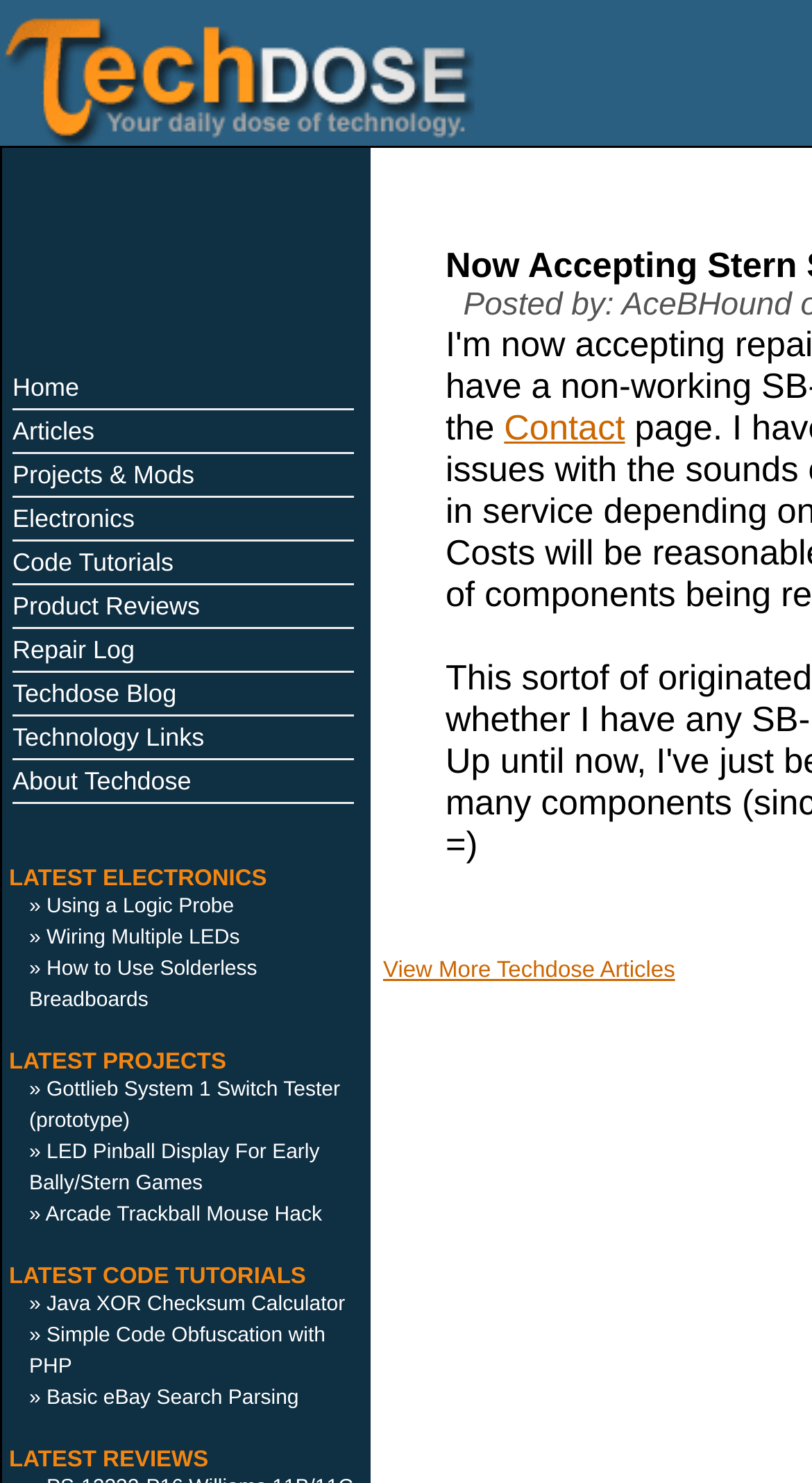Please specify the bounding box coordinates of the element that should be clicked to execute the given instruction: 'Click the 'Android phone' link'. Ensure the coordinates are four float numbers between 0 and 1, expressed as [left, top, right, bottom].

None